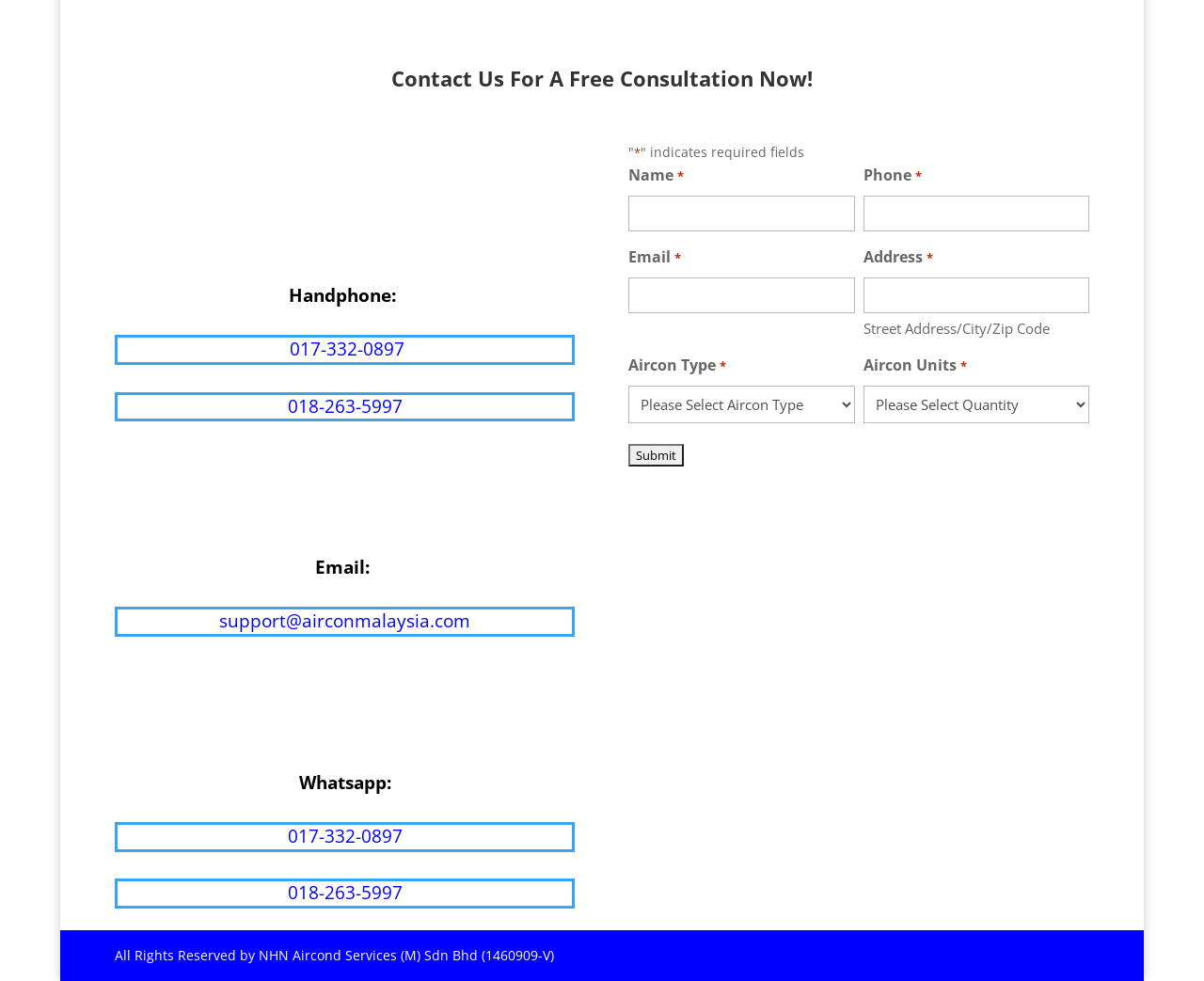Please locate the bounding box coordinates of the element's region that needs to be clicked to follow the instruction: "Click the Submit button". The bounding box coordinates should be provided as four float numbers between 0 and 1, i.e., [left, top, right, bottom].

[0.522, 0.453, 0.568, 0.476]